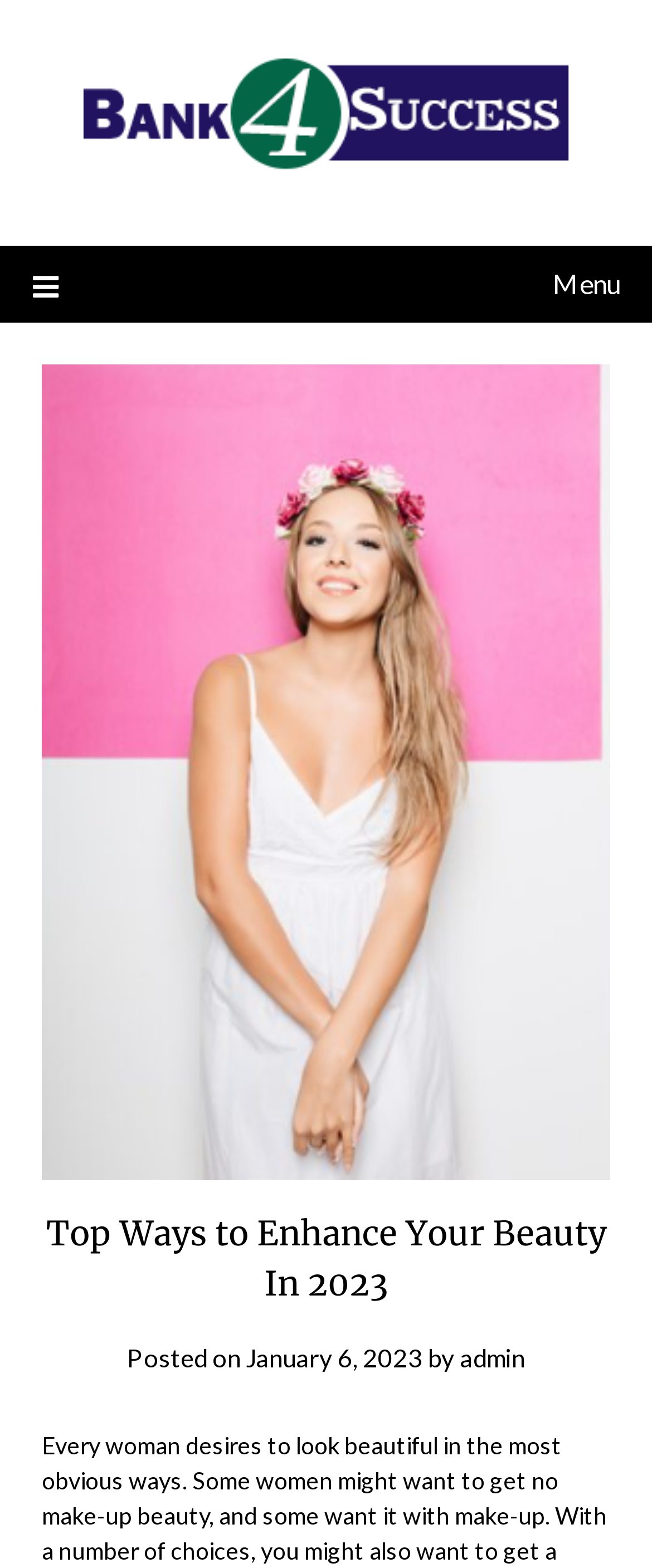Identify and provide the bounding box coordinates of the UI element described: "January 6, 2023January 6, 2023". The coordinates should be formatted as [left, top, right, bottom], with each number being a float between 0 and 1.

[0.377, 0.856, 0.649, 0.875]